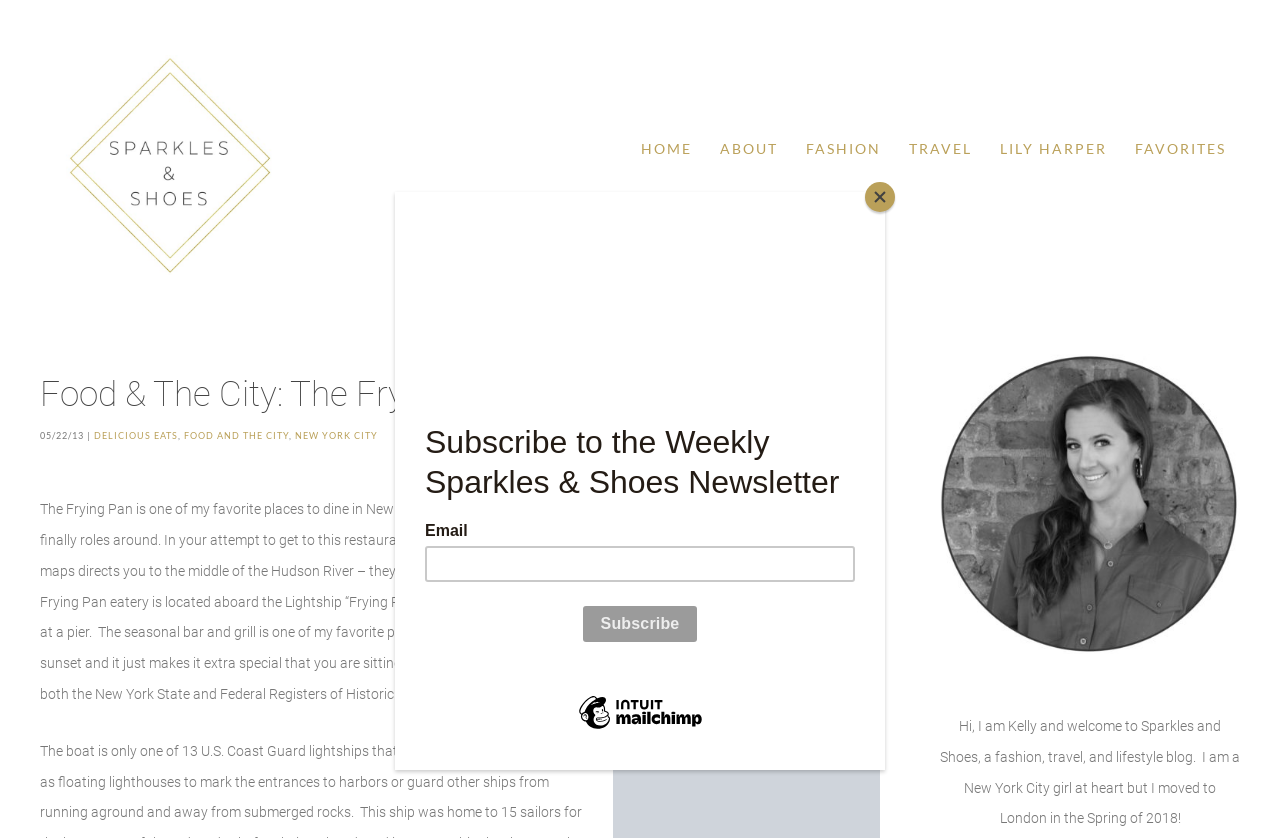Please extract the webpage's main title and generate its text content.

Food & The City: The Frying Pan